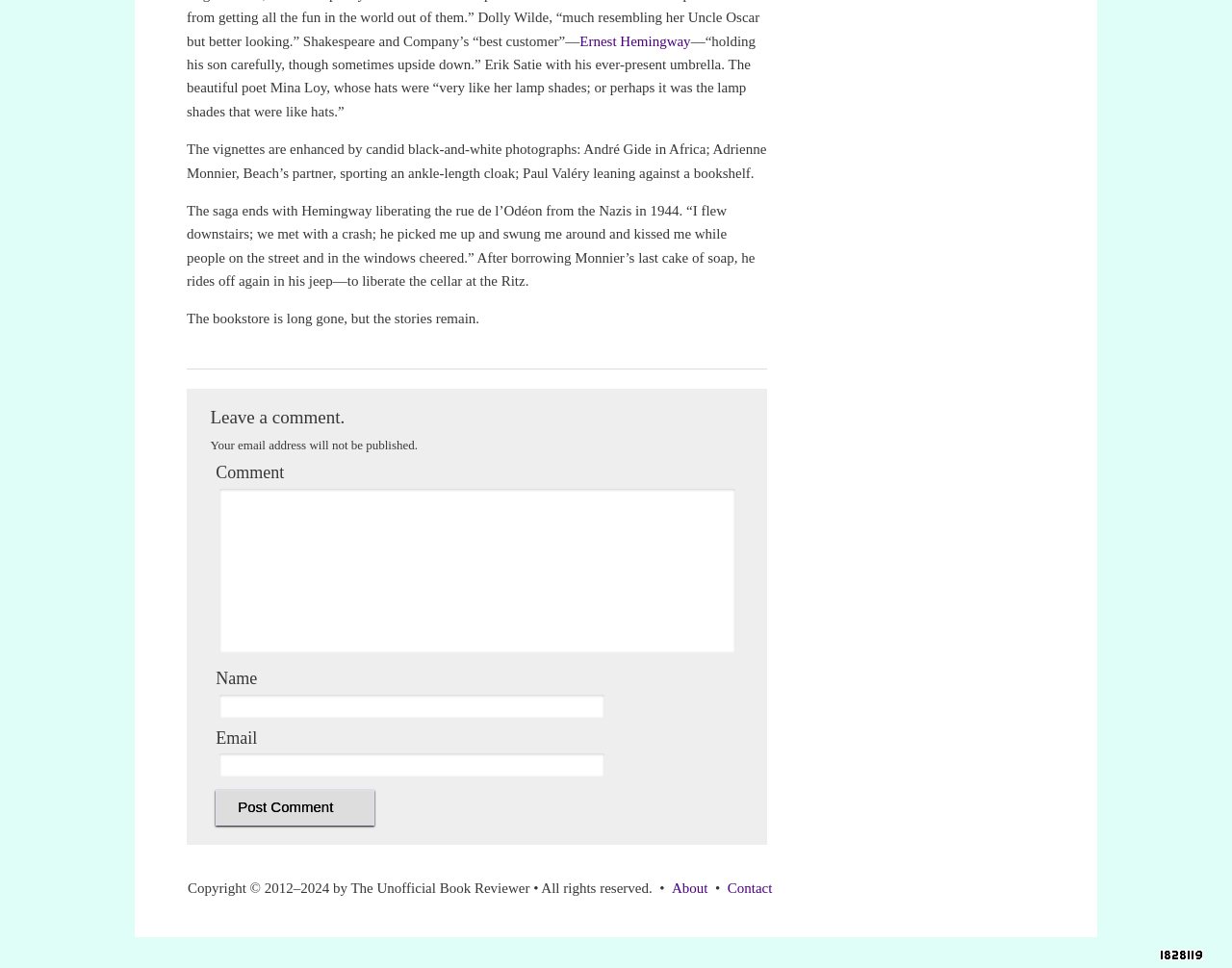Please specify the bounding box coordinates in the format (top-left x, top-left y, bottom-right x, bottom-right y), with all values as floating point numbers between 0 and 1. Identify the bounding box of the UI element described by: parent_node: Email aria-describedby="email-notes" name="email"

[0.175, 0.775, 0.494, 0.807]